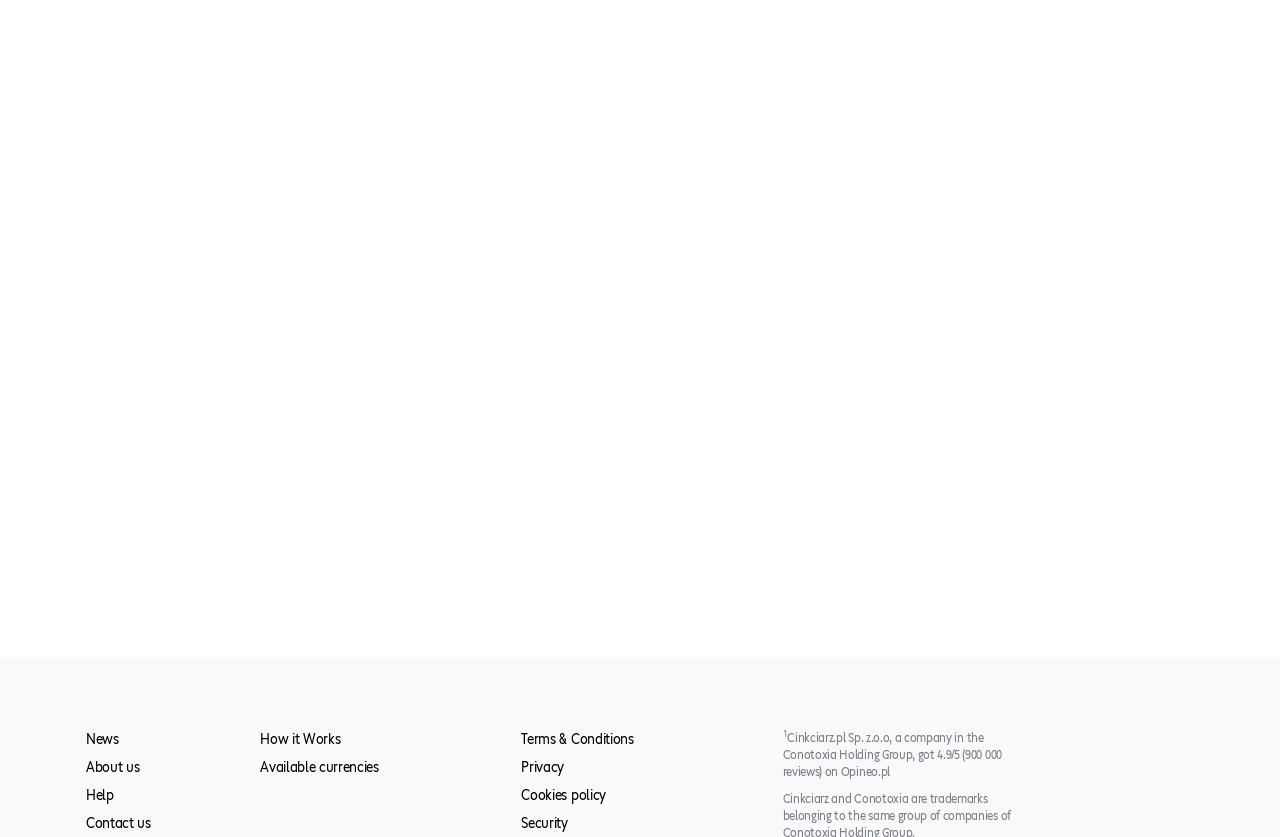What is the exchange rate for Euro?
Offer a detailed and exhaustive answer to the question.

The exchange rate for Euro can be found in the table on the webpage, where it is listed as 'EUR' with a 'Buy' rate of 0.8345 and a 'Sell' rate of 0.8512.